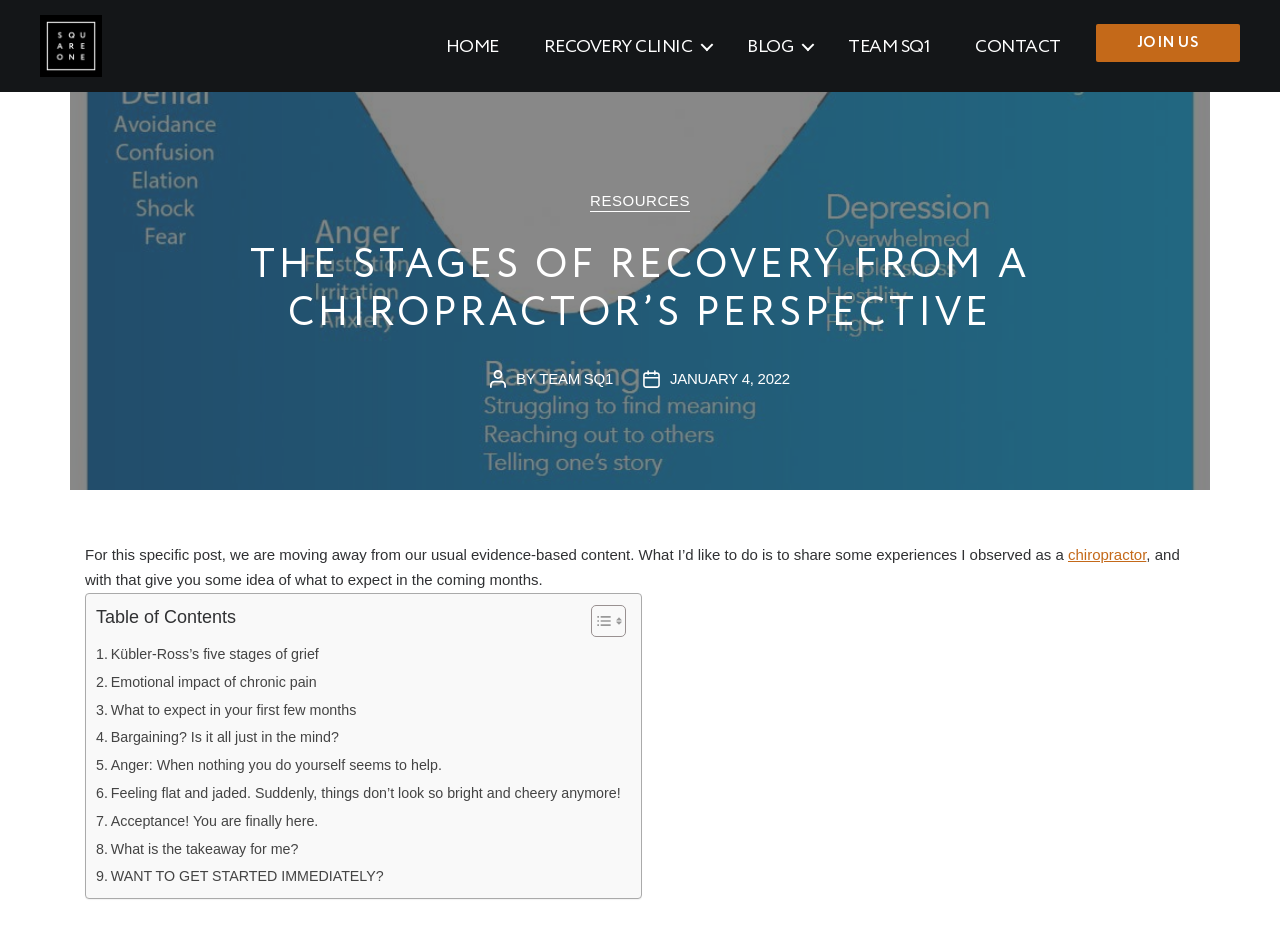What is the author of this post?
Using the visual information, reply with a single word or short phrase.

TEAM SQ1